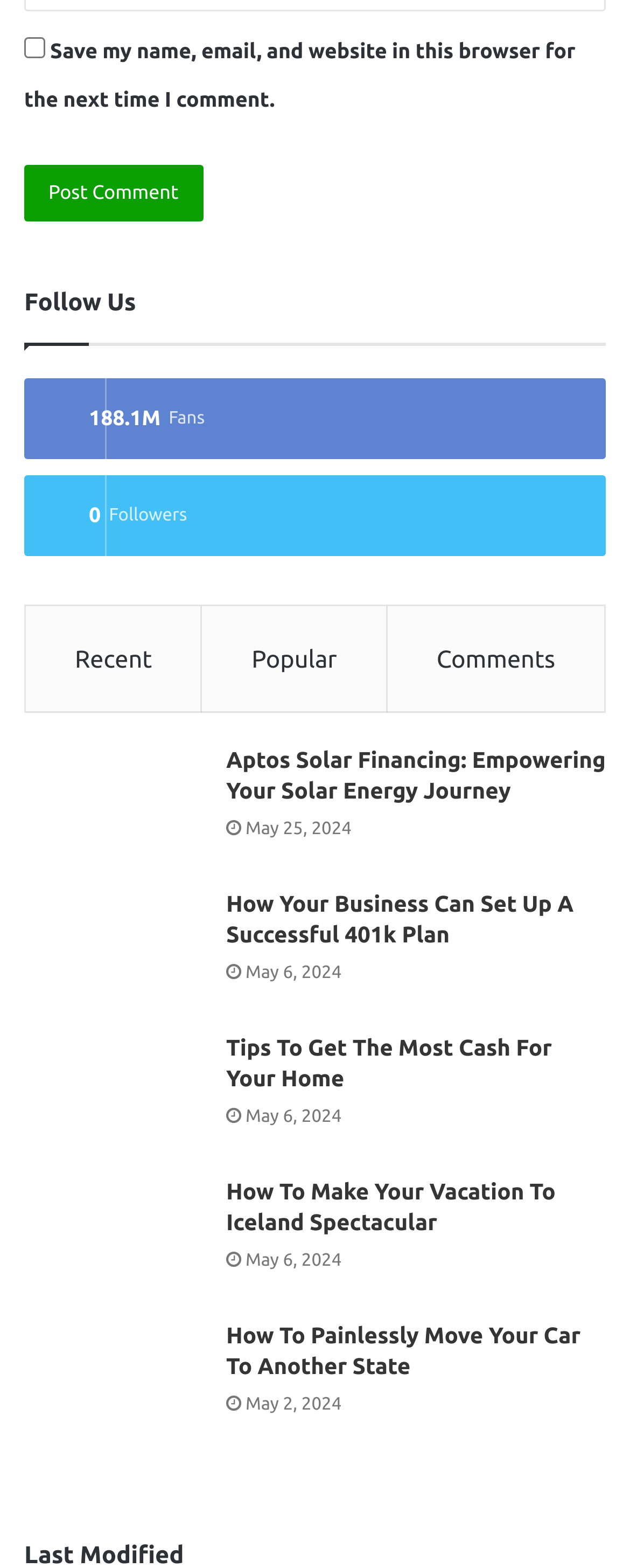Please specify the bounding box coordinates of the element that should be clicked to execute the given instruction: 'Read the article 'Aptos Solar Financing: Empowering Your Solar Energy Journey''. Ensure the coordinates are four float numbers between 0 and 1, expressed as [left, top, right, bottom].

[0.038, 0.475, 0.321, 0.552]